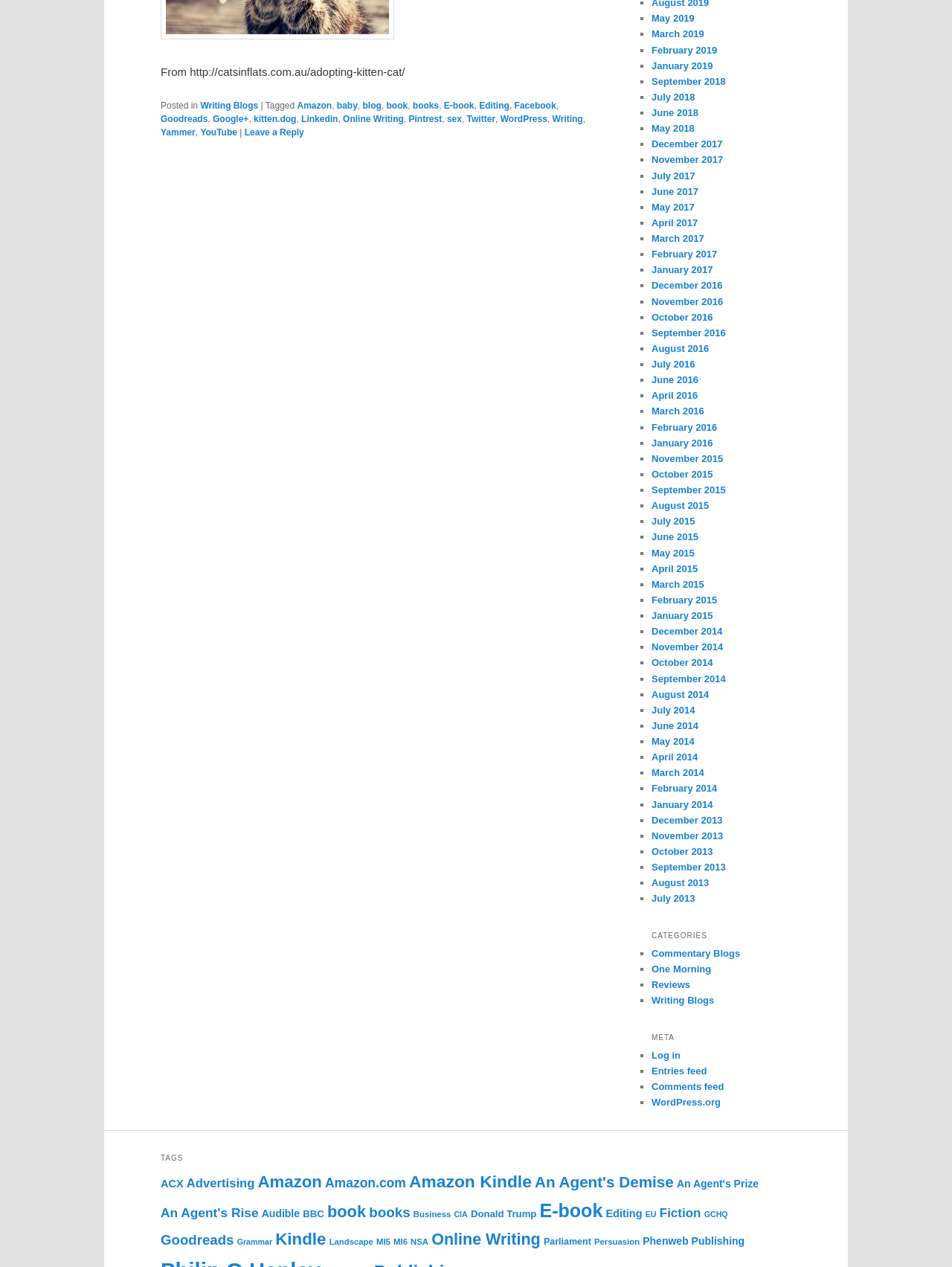Please identify the bounding box coordinates of the element's region that needs to be clicked to fulfill the following instruction: "Click on 'Leave a Reply'". The bounding box coordinates should consist of four float numbers between 0 and 1, i.e., [left, top, right, bottom].

[0.257, 0.101, 0.319, 0.109]